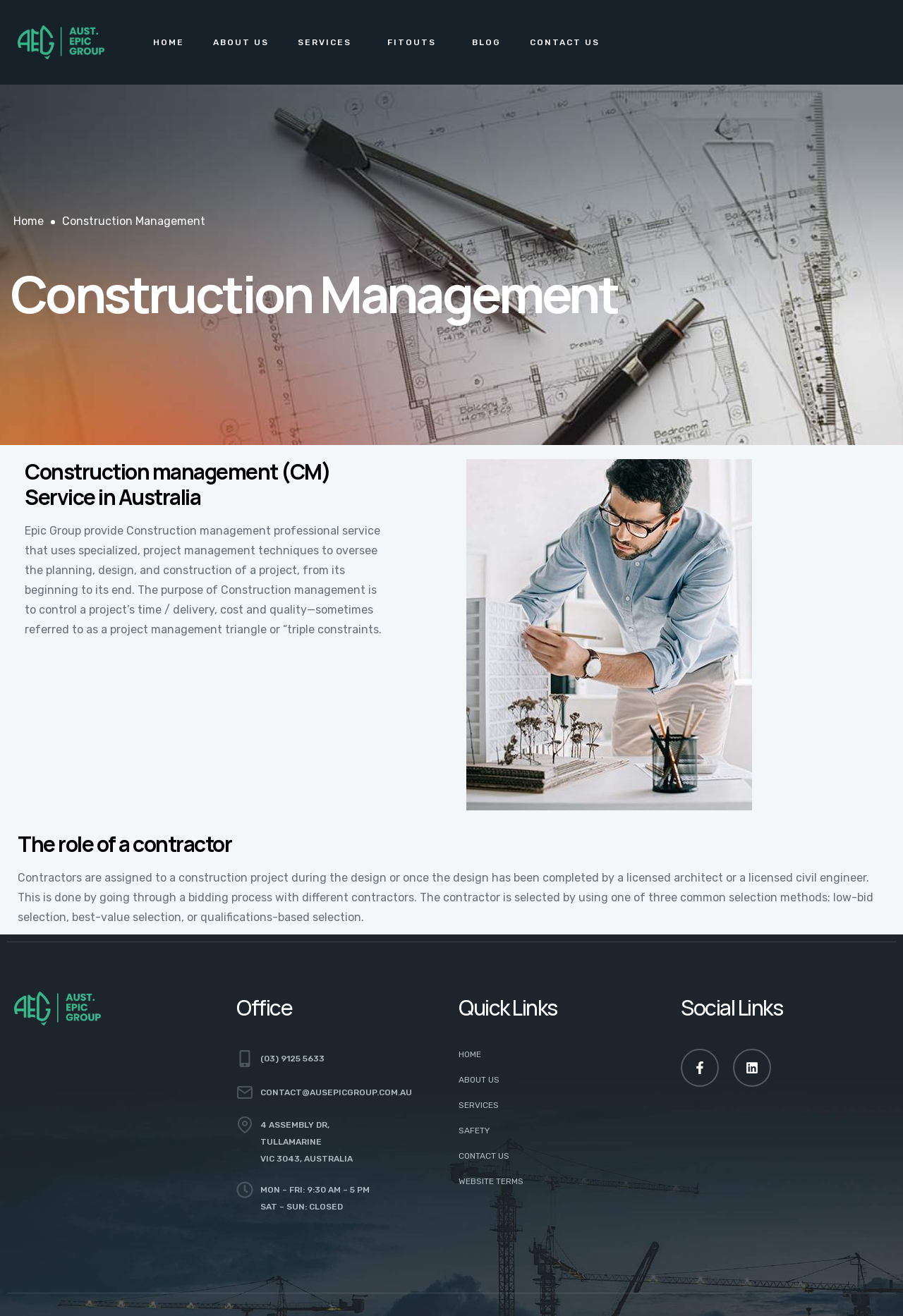Identify the bounding box of the HTML element described here: "contact@ausepicgroup.com.au". Provide the coordinates as four float numbers between 0 and 1: [left, top, right, bottom].

[0.288, 0.827, 0.456, 0.834]